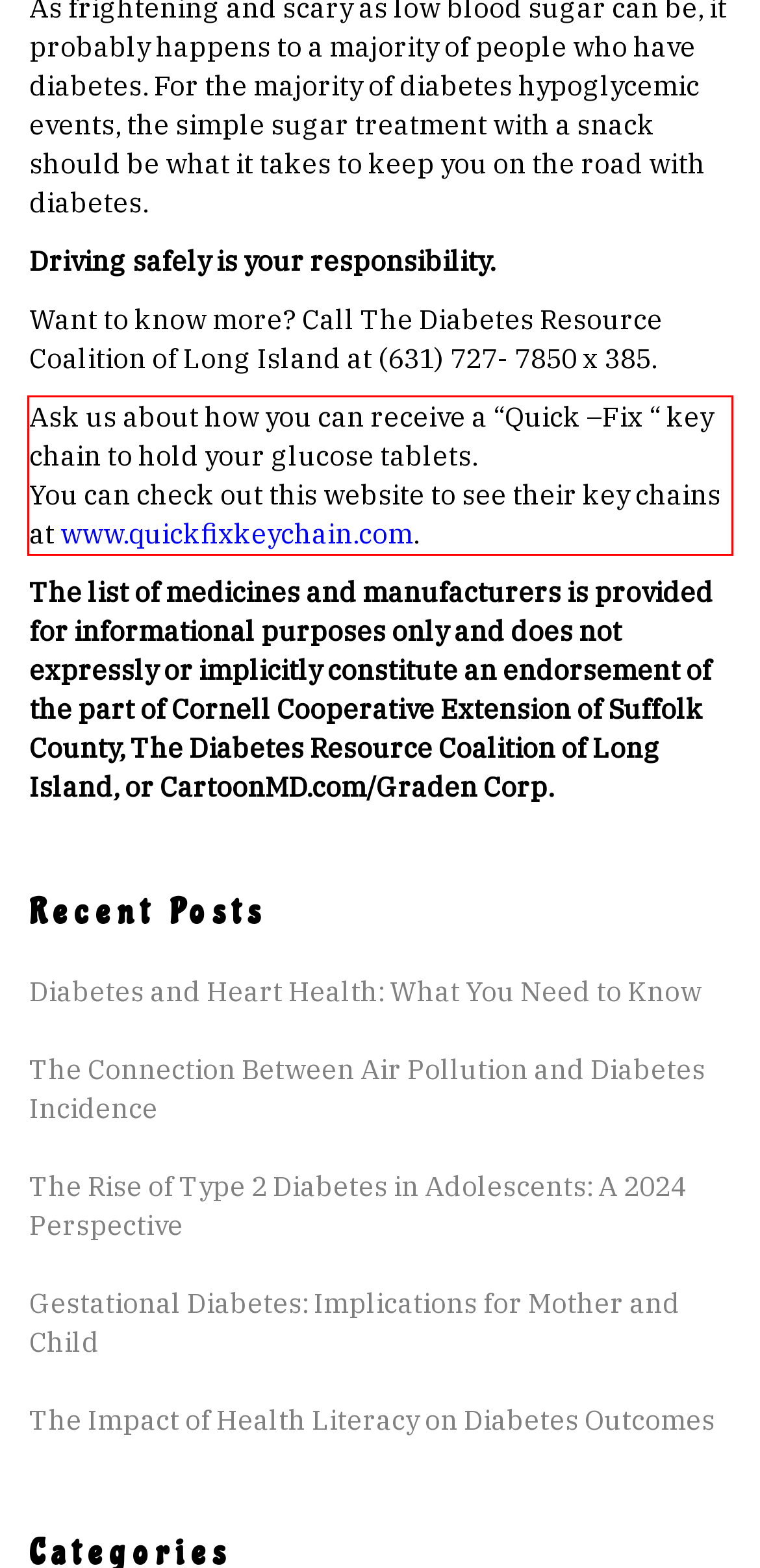Using the webpage screenshot, recognize and capture the text within the red bounding box.

Ask us about how you can receive a “Quick –Fix “ key chain to hold your glucose tablets. You can check out this website to see their key chains at www.quickfixkeychain.com.